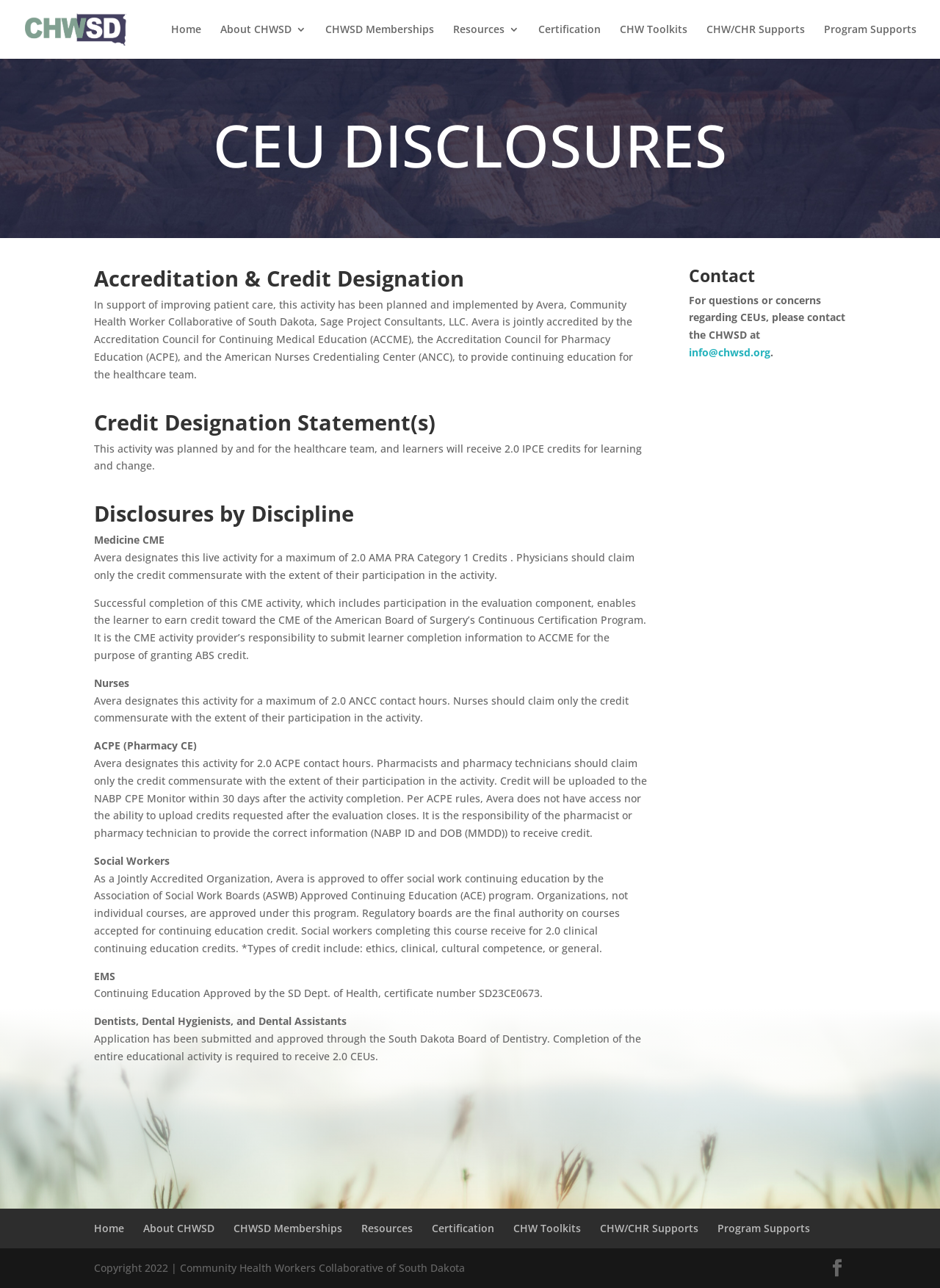Find the bounding box coordinates for the area that should be clicked to accomplish the instruction: "Access CHW Toolkits".

[0.659, 0.019, 0.731, 0.046]